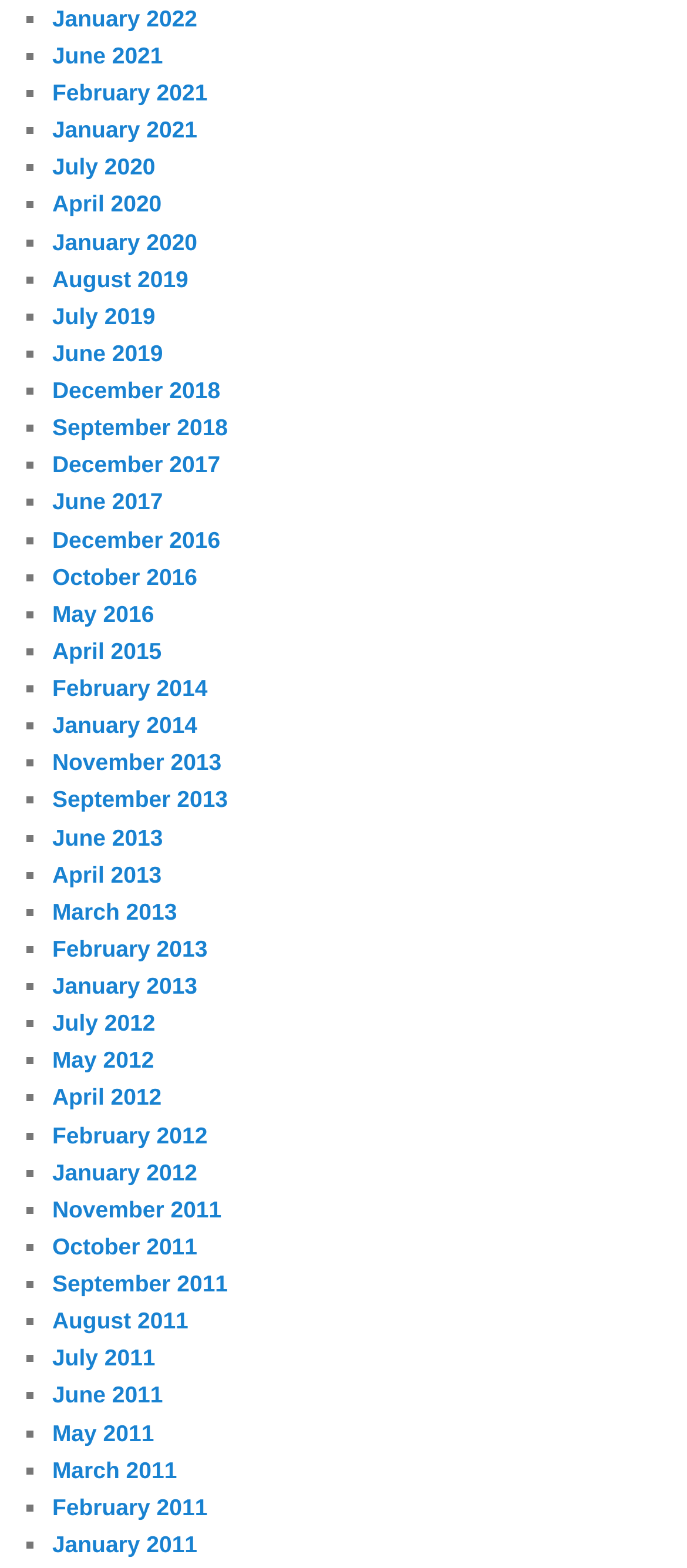Please predict the bounding box coordinates of the element's region where a click is necessary to complete the following instruction: "Click on January 2022". The coordinates should be represented by four float numbers between 0 and 1, i.e., [left, top, right, bottom].

[0.076, 0.003, 0.287, 0.02]